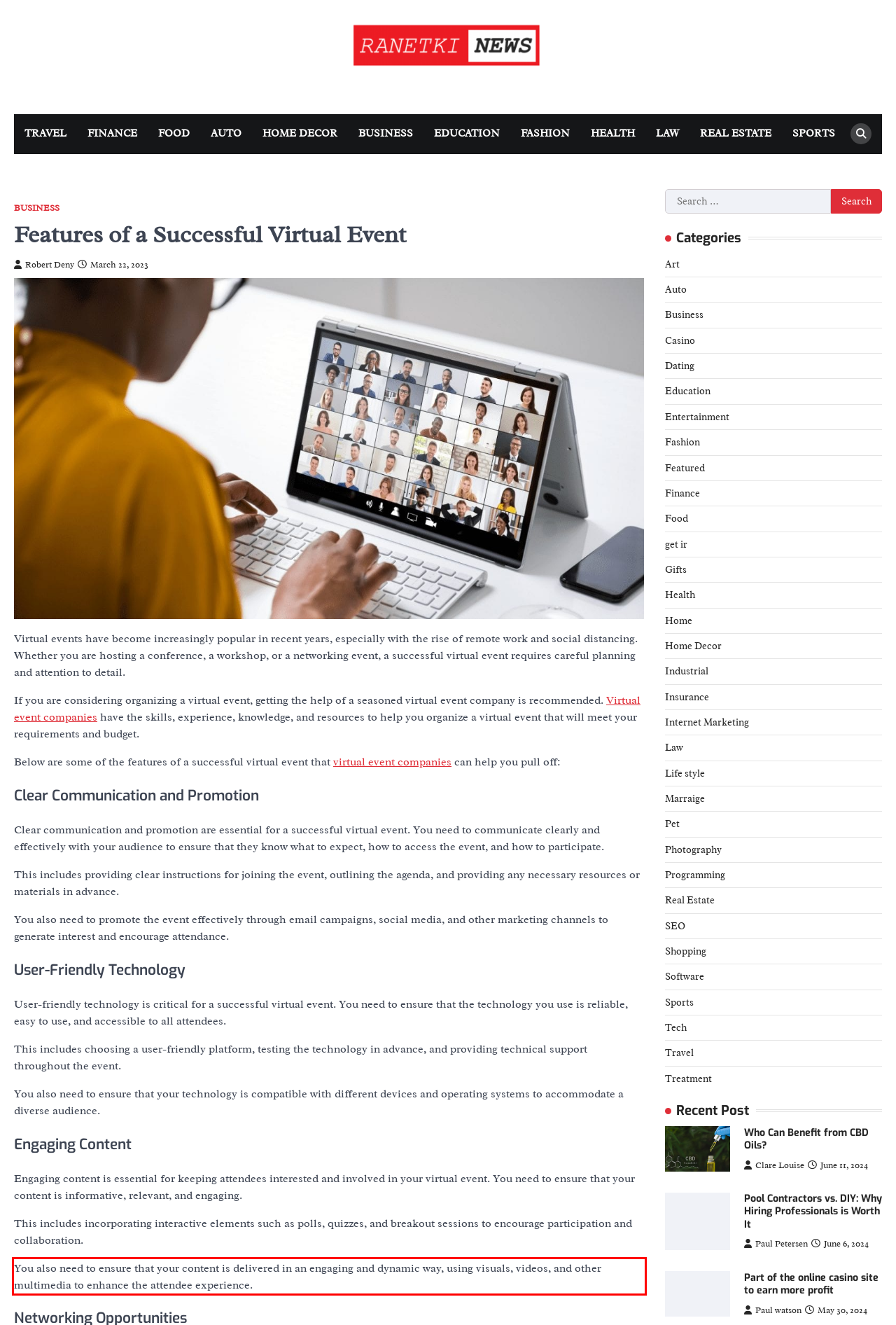Please identify and extract the text content from the UI element encased in a red bounding box on the provided webpage screenshot.

You also need to ensure that your content is delivered in an engaging and dynamic way, using visuals, videos, and other multimedia to enhance the attendee experience.